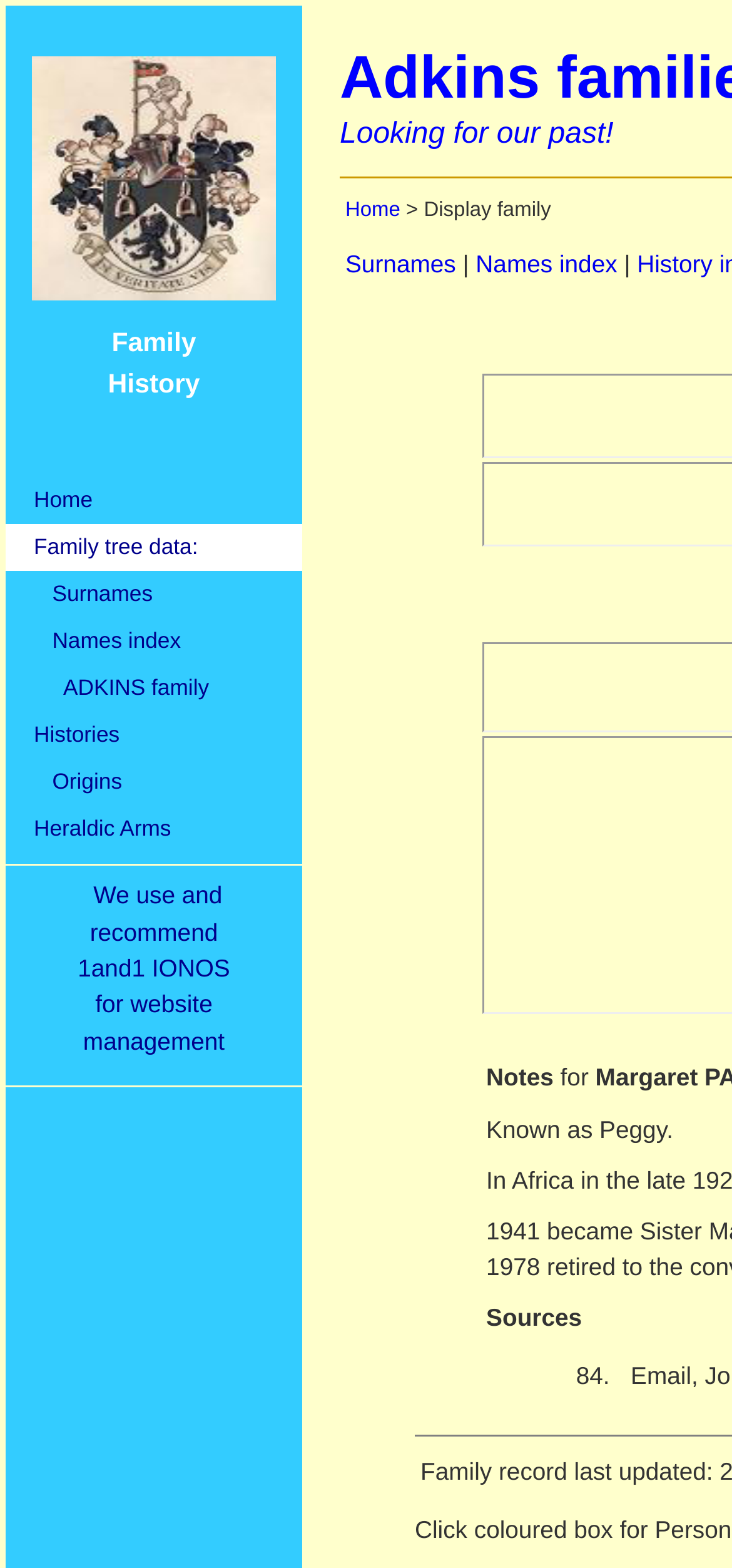What is the purpose of the website?
Kindly give a detailed and elaborate answer to the question.

Based on the meta description and the overall structure of the webpage, it appears that the website is dedicated to displaying information about the Adkins family. The presence of menu items such as 'Family tree data', 'Surnames', and 'Histories' suggests that the website is intended to provide a platform for sharing and exploring family history and genealogy.